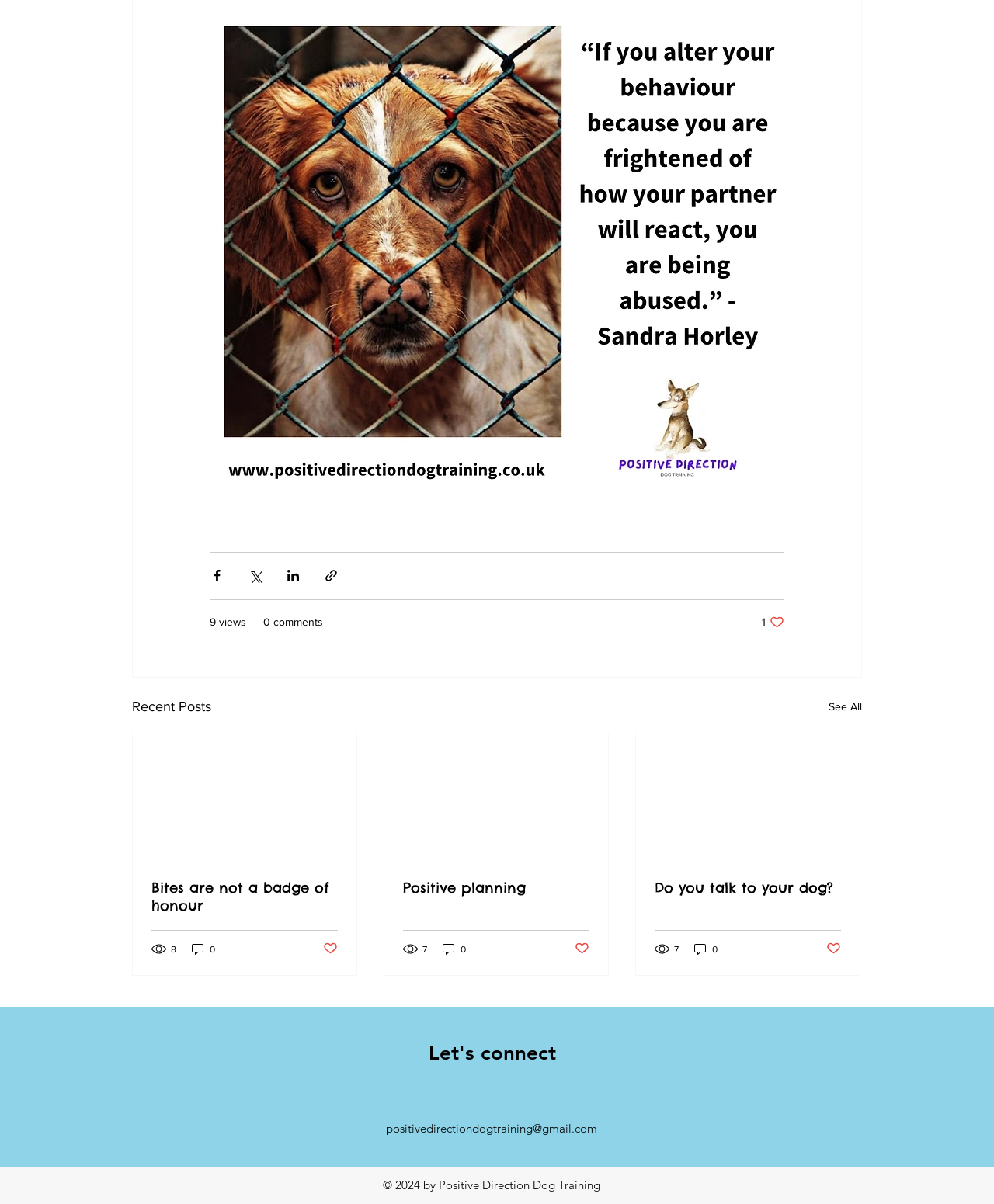Find the bounding box coordinates for the HTML element specified by: "7".

[0.659, 0.782, 0.684, 0.795]